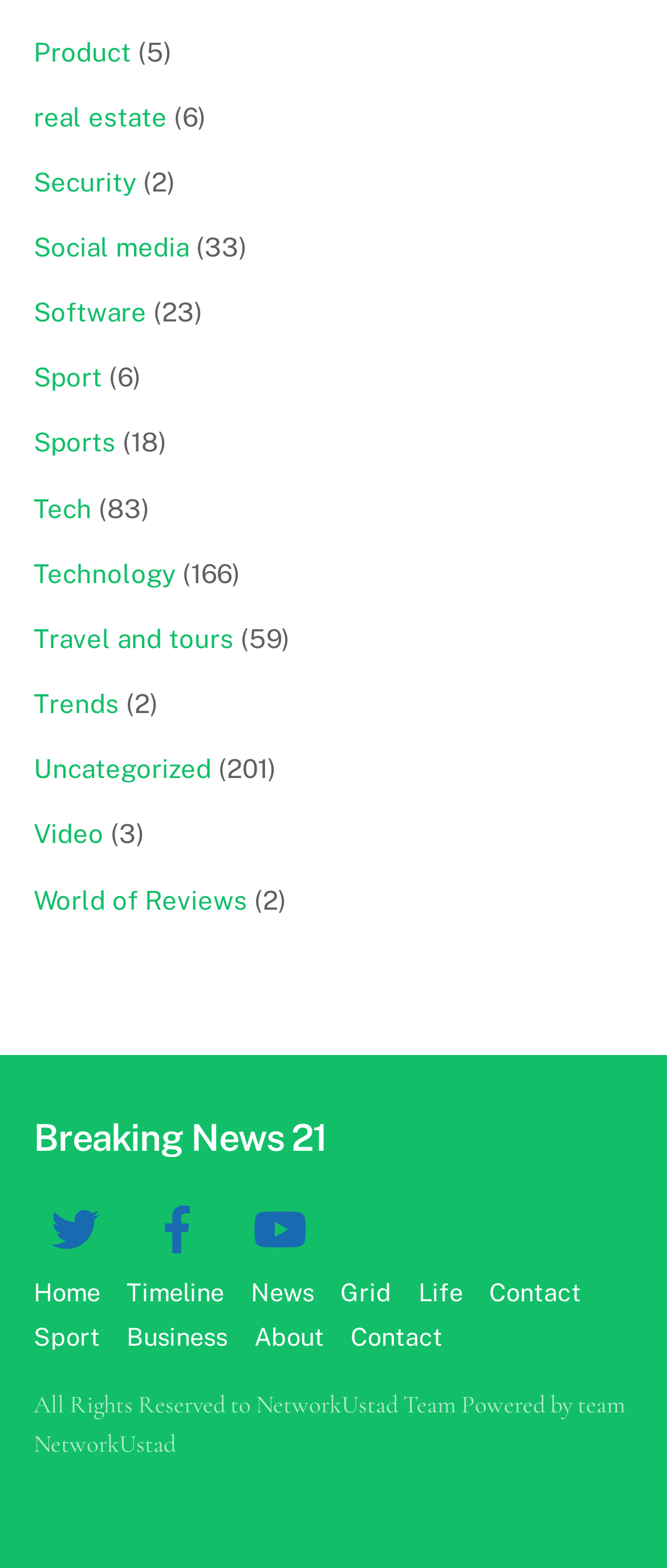Please find the bounding box coordinates of the clickable region needed to complete the following instruction: "Go to the 'Home' page". The bounding box coordinates must consist of four float numbers between 0 and 1, i.e., [left, top, right, bottom].

[0.05, 0.815, 0.15, 0.834]